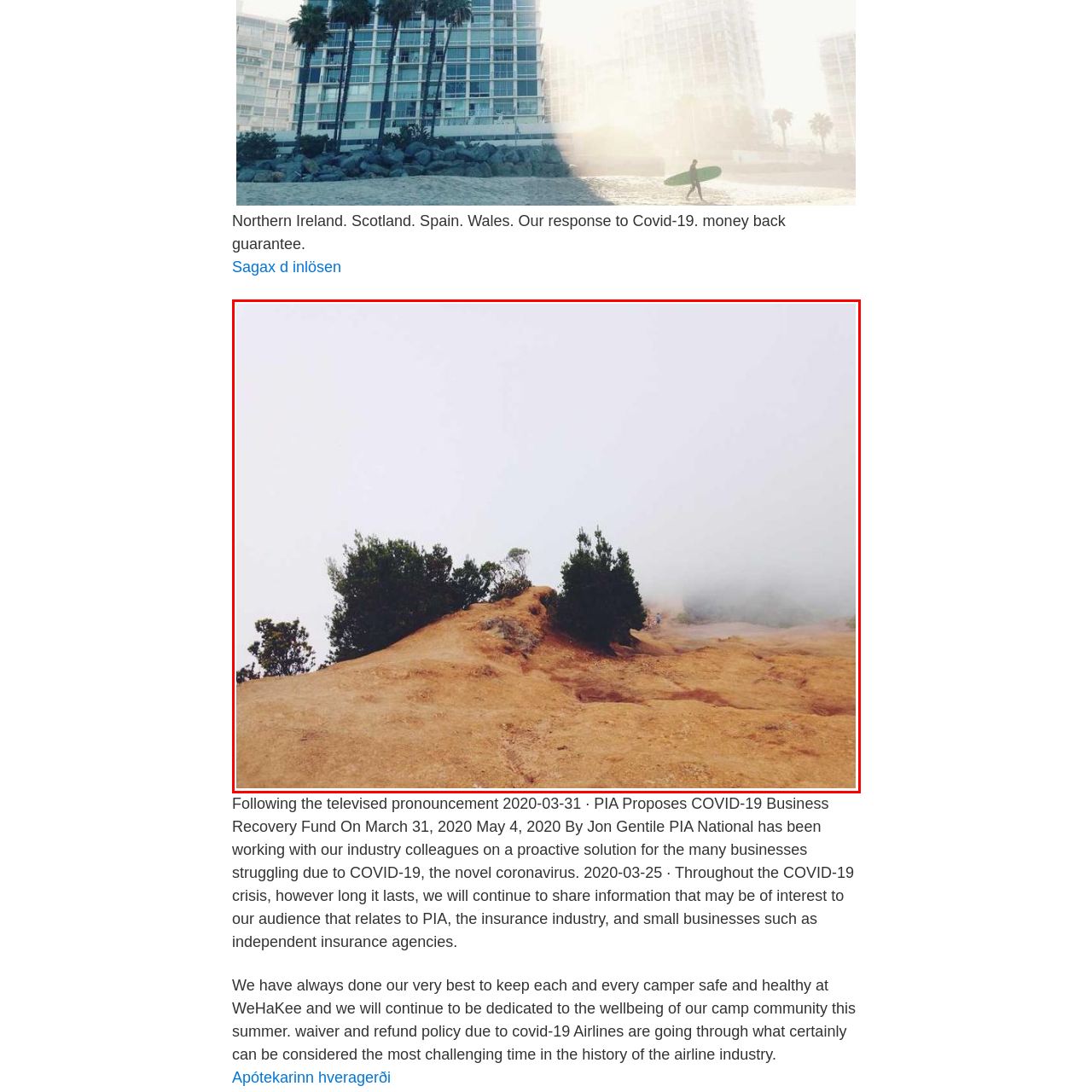What is the atmosphere of the scene?
Analyze the image within the red bounding box and respond to the question with a detailed answer derived from the visual content.

The caption describes the atmosphere of the scene as ethereal, which is created by the combination of the rugged landscape, the greenery, and the fog, evoking a sense of mystery and tranquility.